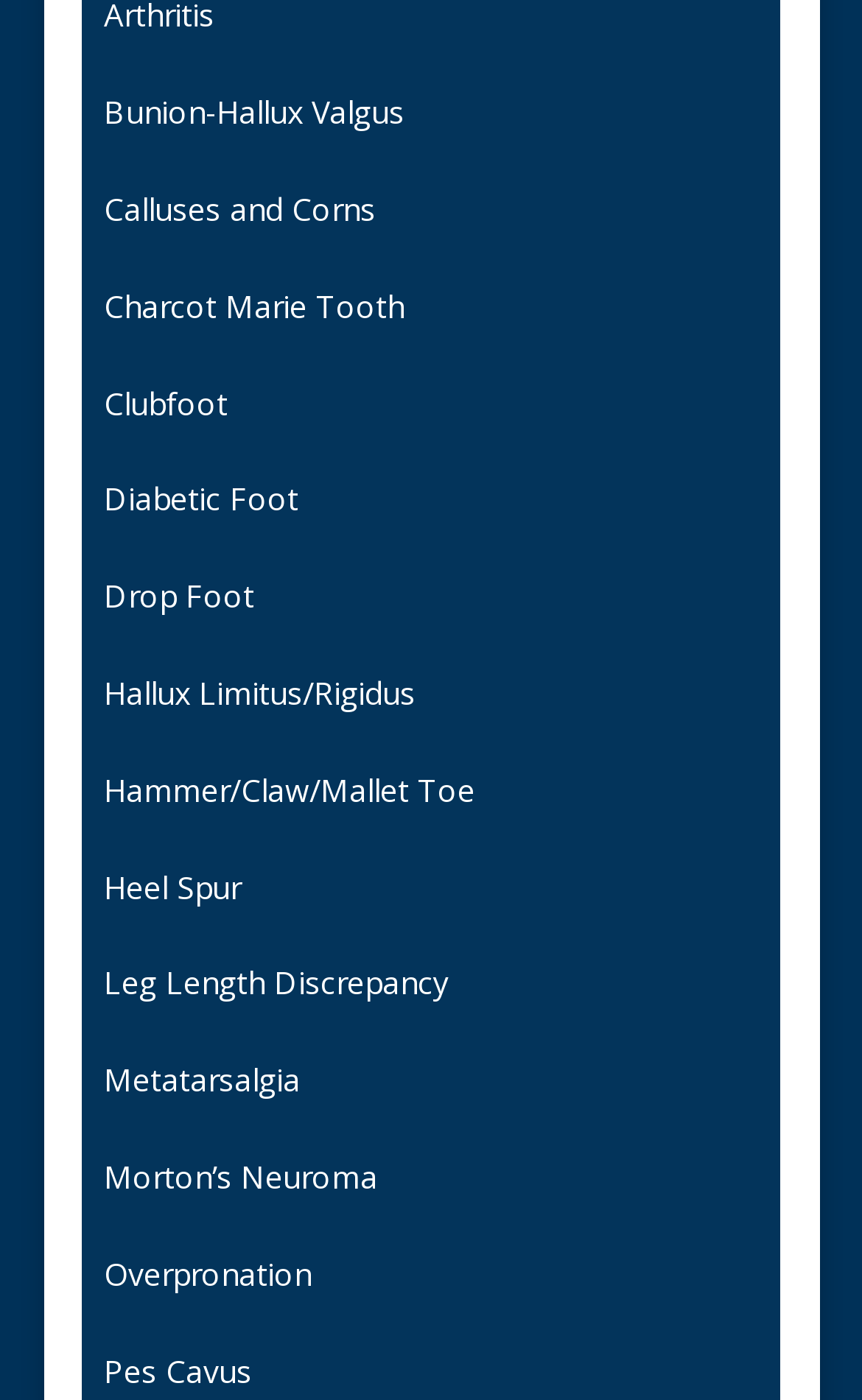Identify the bounding box for the described UI element. Provide the coordinates in (top-left x, top-left y, bottom-right x, bottom-right y) format with values ranging from 0 to 1: Experts Prime Team

None